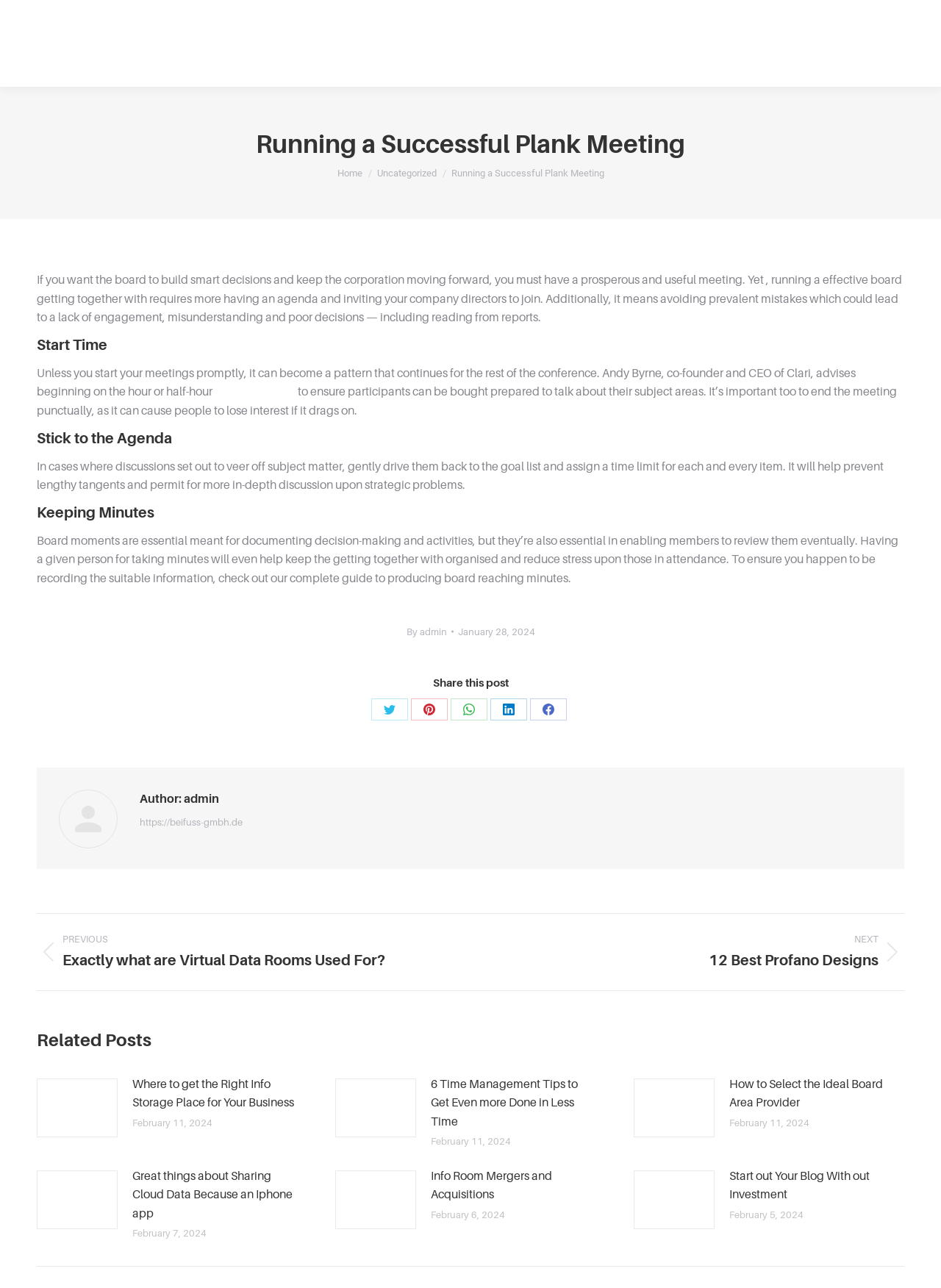What is the topic of the article?
Answer with a single word or short phrase according to what you see in the image.

Running a Successful Board Meeting